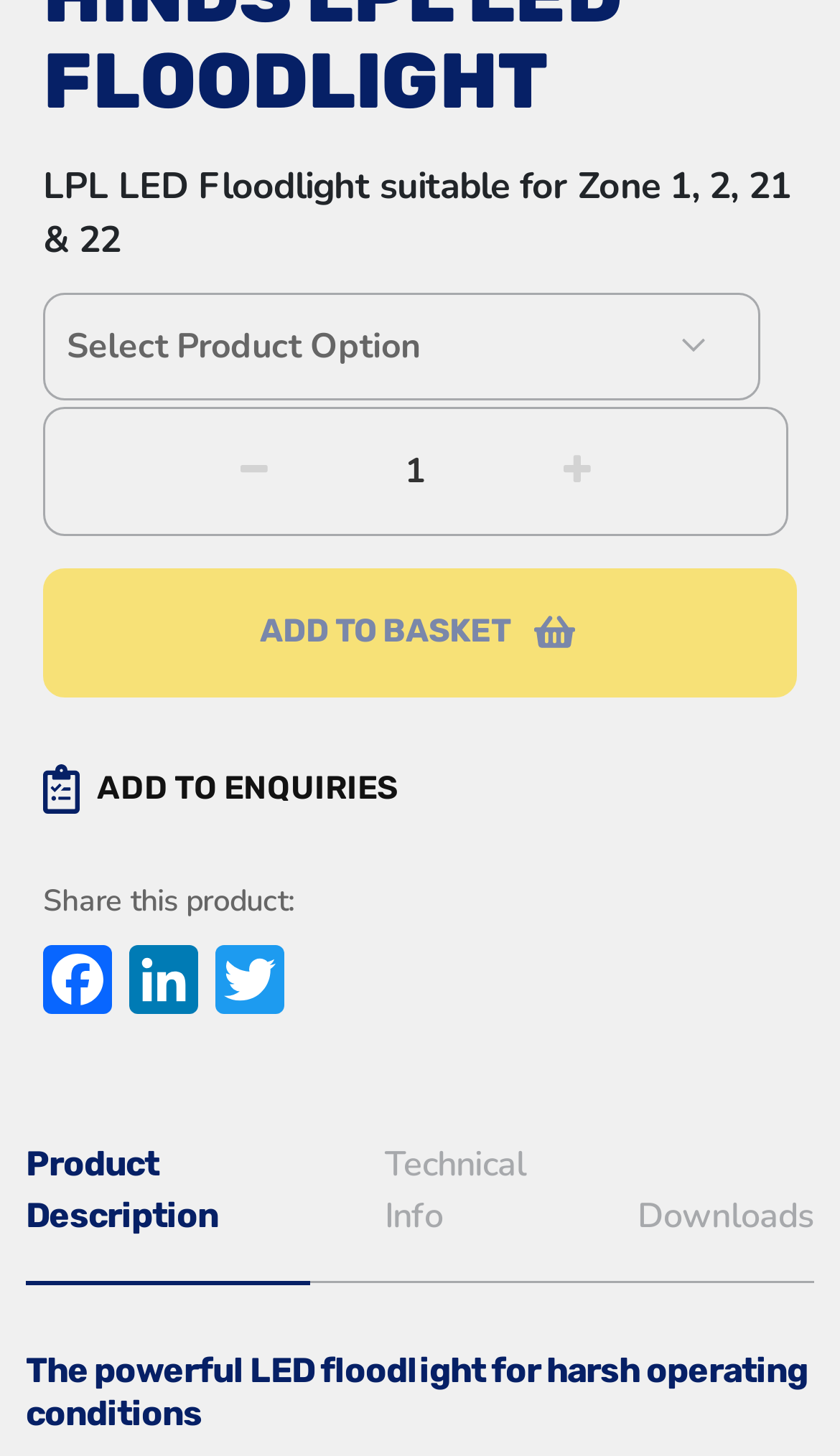Determine the bounding box coordinates for the UI element described. Format the coordinates as (top-left x, top-left y, bottom-right x, bottom-right y) and ensure all values are between 0 and 1. Element description: Downloads

[0.759, 0.787, 0.969, 0.882]